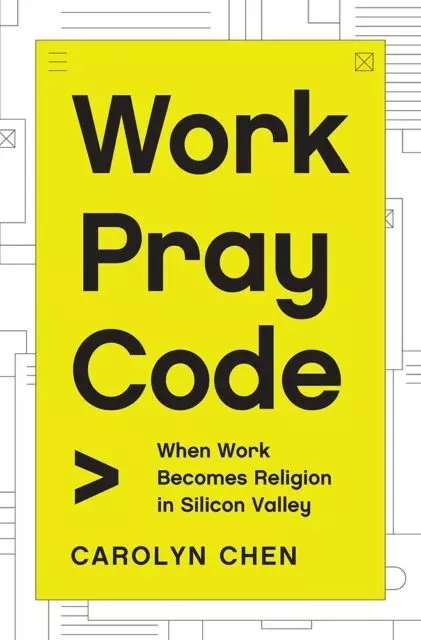Give a detailed account of everything present in the image.

The image showcases the book cover of "Work Pray Code: When Work Becomes Religion in Silicon Valley" by Carolyn Chen. The vibrant yellow background captures attention, while bold black typography emphasizes the title and subtitle. The title conveys a contemporary exploration of the intersection between work culture and spirituality within the tech industry, particularly in Silicon Valley. Authored by Carolyn Chen, the book likely delves into the compelling narratives surrounding the intense dedication and faith often exhibited by professionals in this competitive environment. The design elements subtly hint at the underlying themes of innovation and digitalization prevalent in modern workspaces.